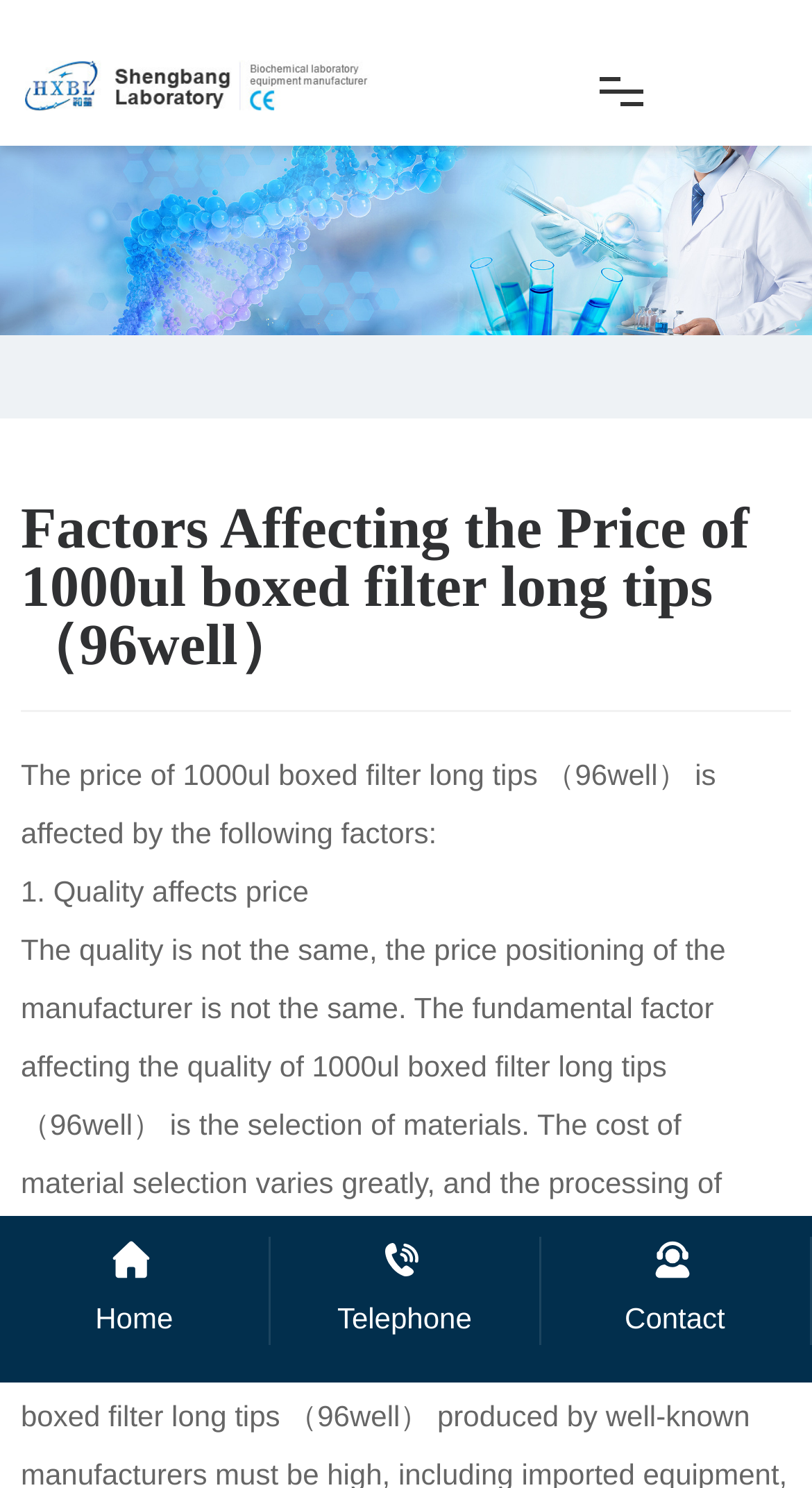What is the purpose of the 'PRODUCTS' link?
Look at the webpage screenshot and answer the question with a detailed explanation.

The 'PRODUCTS' link is likely to direct the user to a page that lists the products offered by the company, Haimen Shengbang Laboratory Equipment Co., Ltd. This can be inferred from the context of the link and the company's business, which is laboratory equipment.